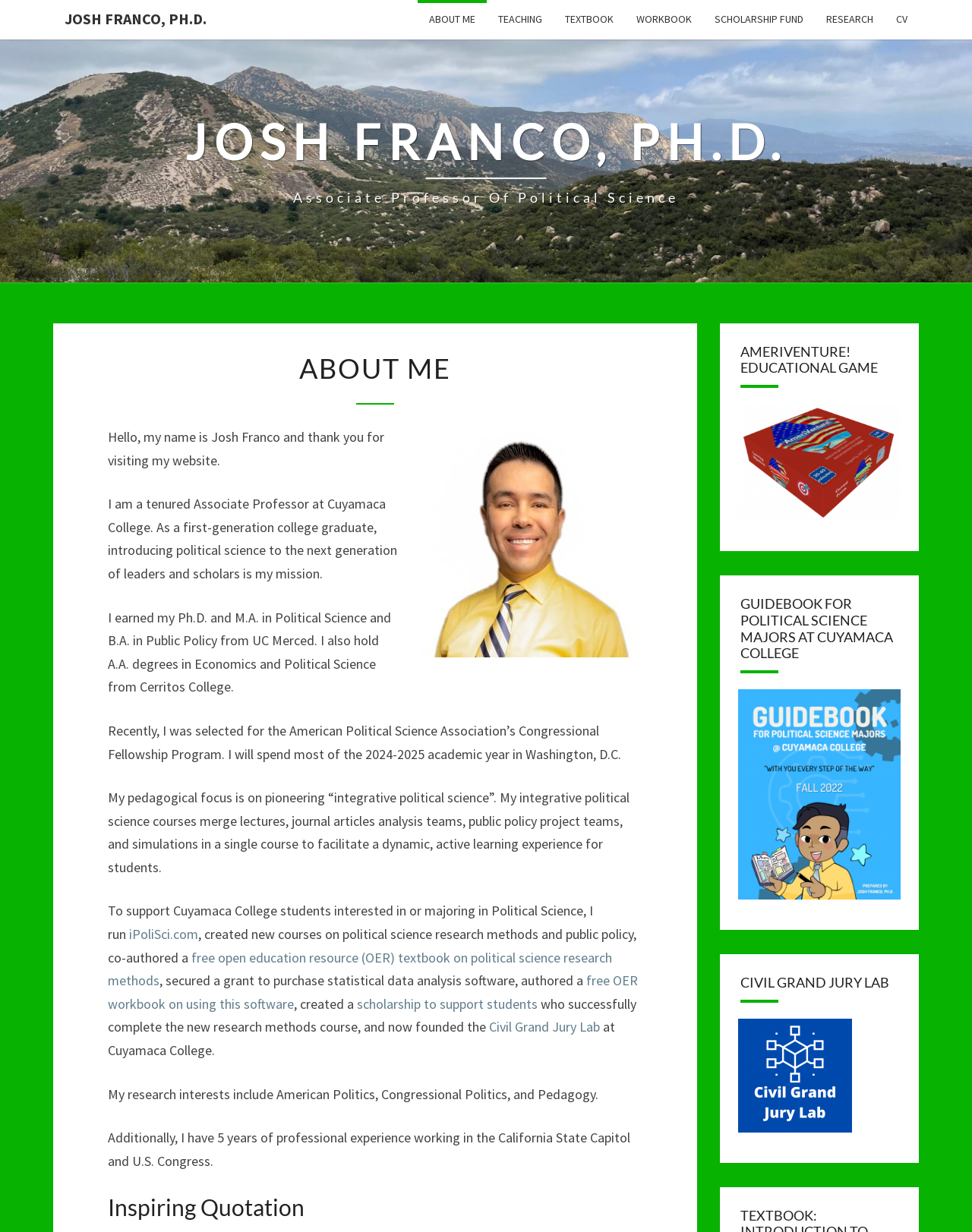From the webpage screenshot, predict the bounding box of the UI element that matches this description: "Workbook".

[0.643, 0.0, 0.723, 0.032]